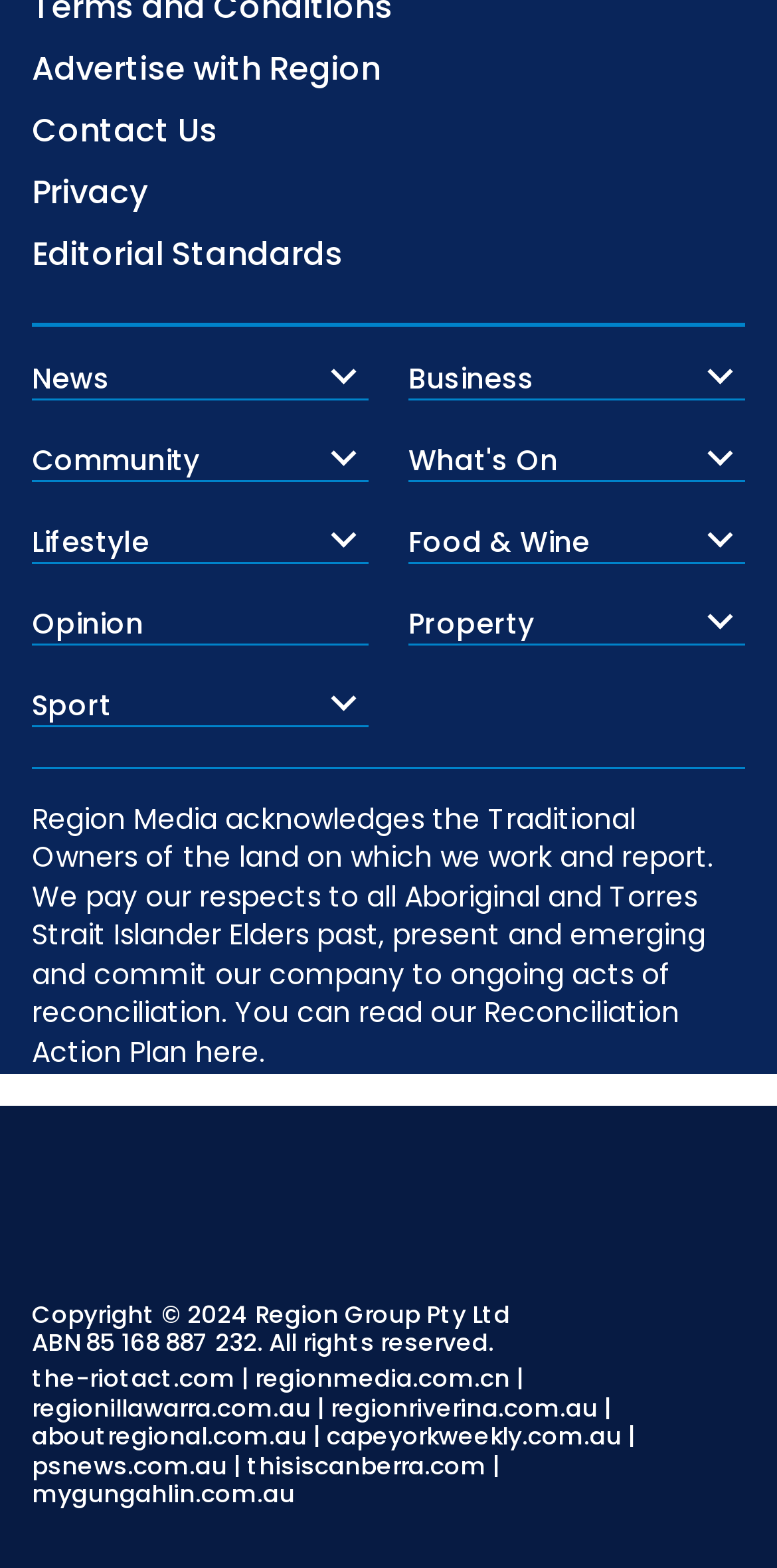Find the bounding box coordinates of the element's region that should be clicked in order to follow the given instruction: "Click the arrow button next to Consultancy Services". The coordinates should consist of four float numbers between 0 and 1, i.e., [left, top, right, bottom].

None